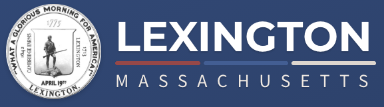What is the font size of 'MASSACHUSETTS' compared to 'LEXINGTON'?
Using the image as a reference, give an elaborate response to the question.

According to the caption, the word 'MASSACHUSETTS' is displayed in a slightly smaller font compared to 'LEXINGTON', which is in bold, capital letters, indicating a subtle difference in font size between the two.